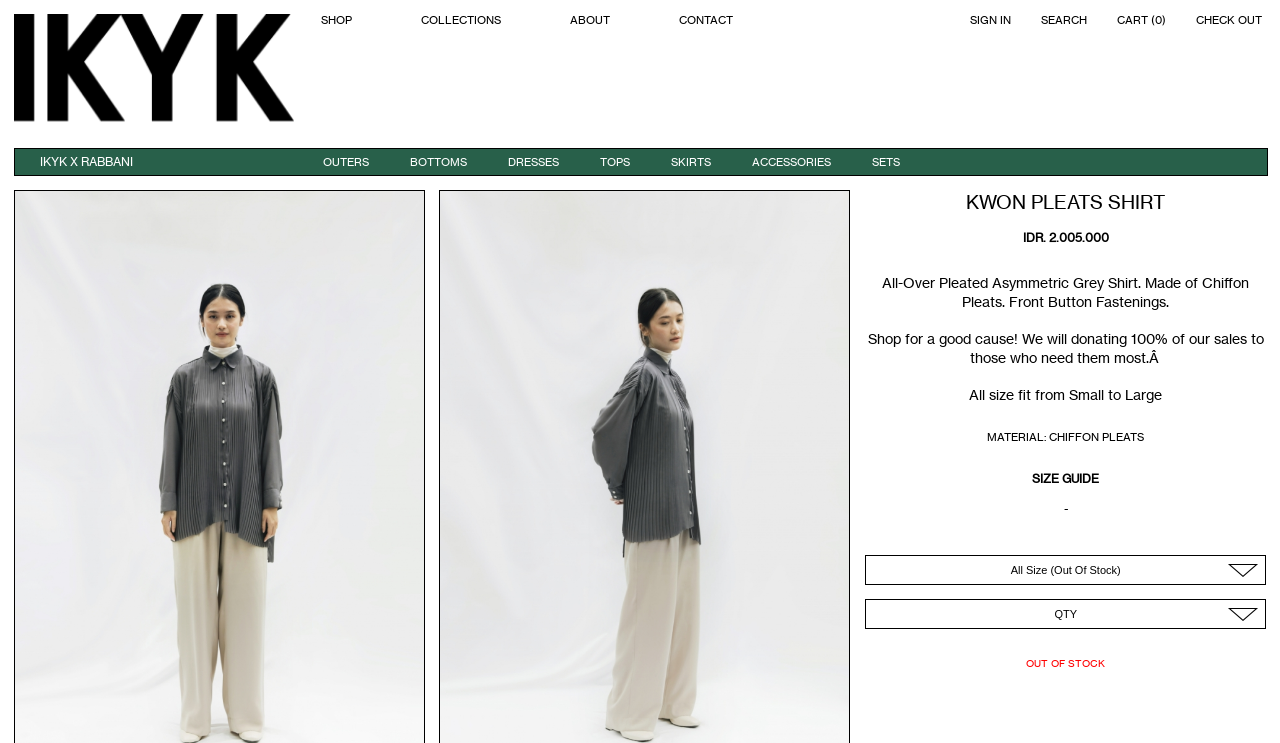Determine the bounding box coordinates of the clickable region to follow the instruction: "Select a size from the dropdown".

[0.676, 0.747, 0.989, 0.787]